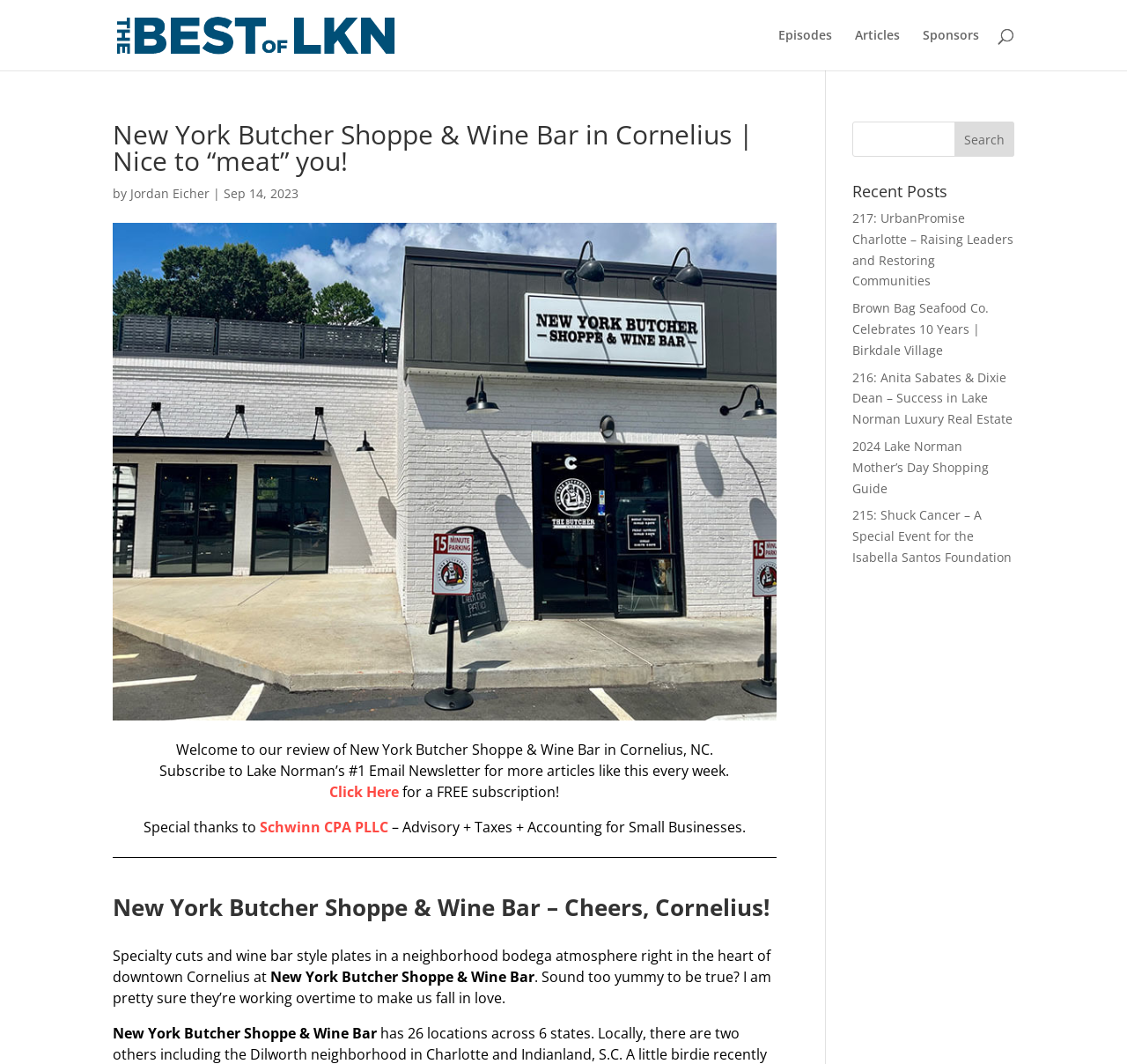Select the bounding box coordinates of the element I need to click to carry out the following instruction: "Read New York Butcher Shoppe & Wine Bar review".

[0.1, 0.114, 0.689, 0.172]